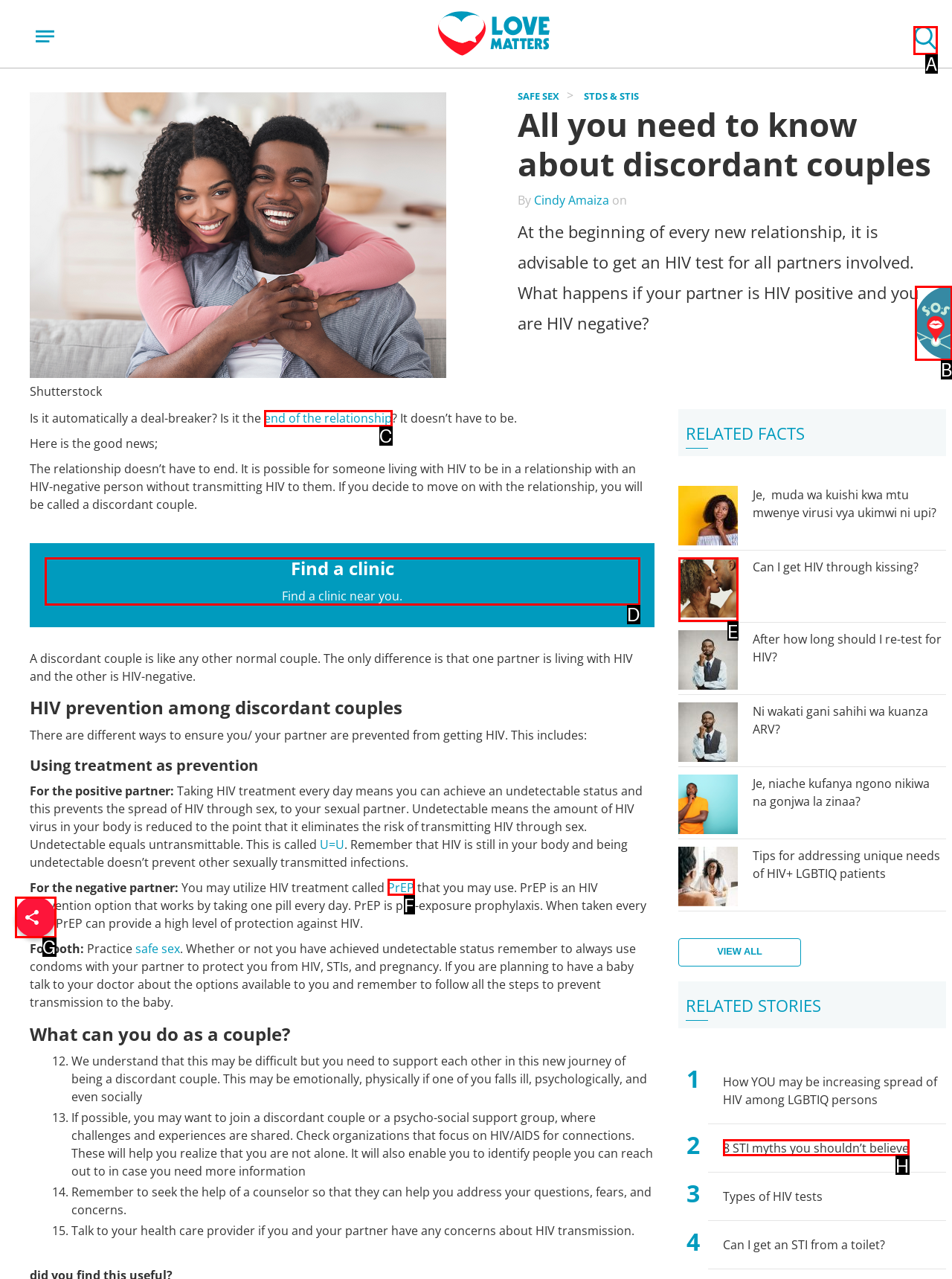Determine which letter corresponds to the UI element to click for this task: Click on the 'Find a clinic' link
Respond with the letter from the available options.

D